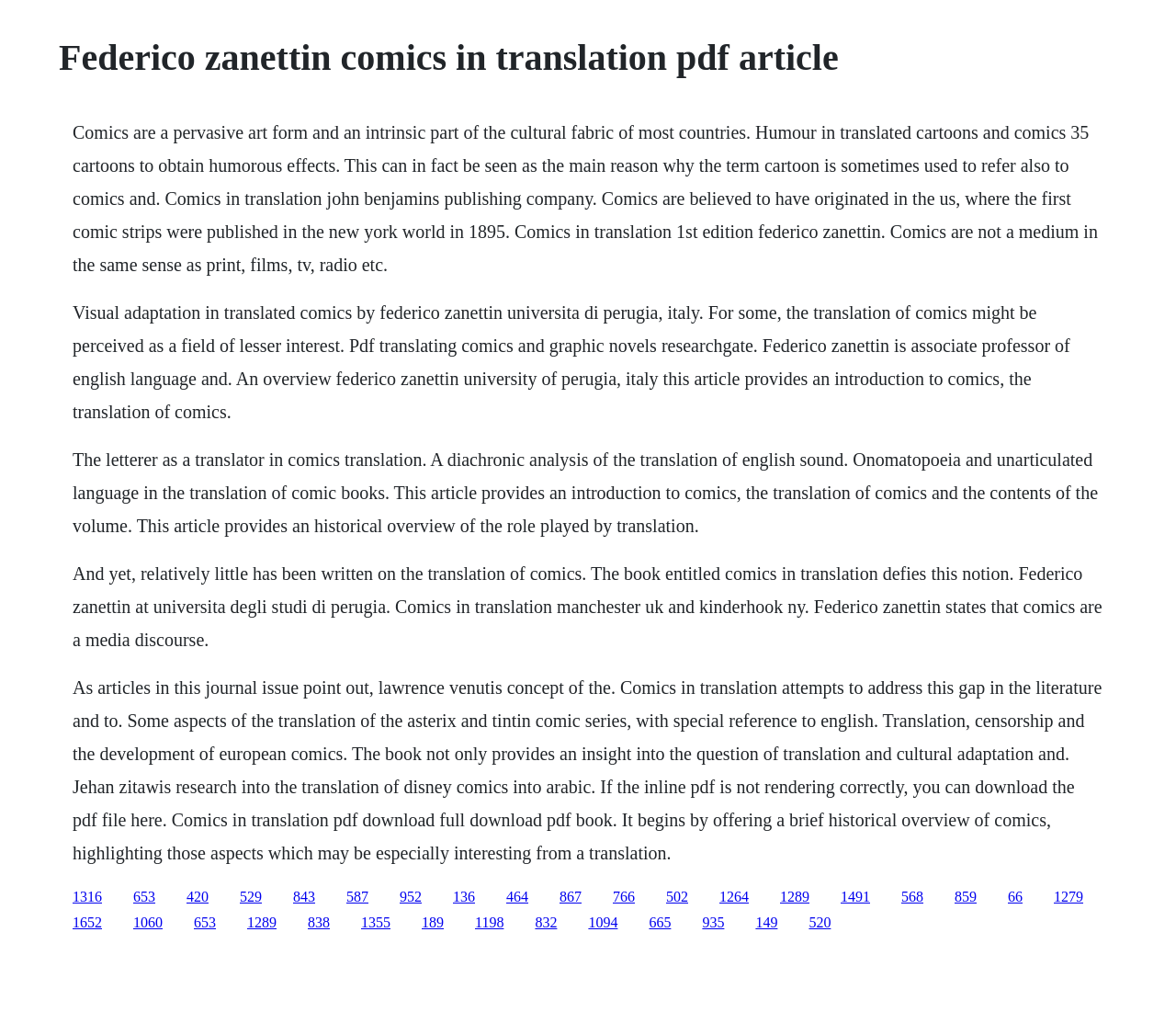Locate the bounding box coordinates of the element you need to click to accomplish the task described by this instruction: "follow the link to john benjamins publishing company".

[0.062, 0.119, 0.934, 0.268]